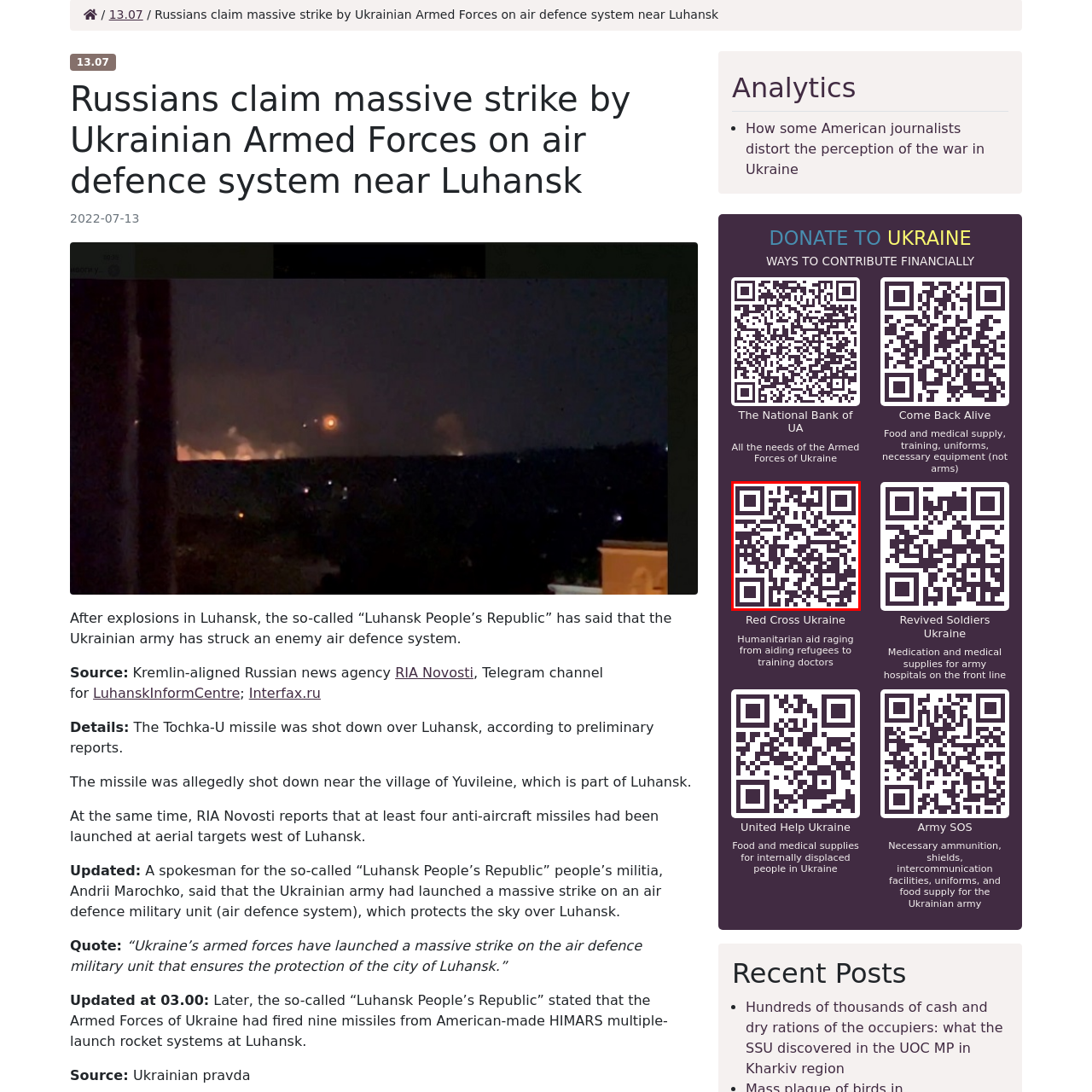Provide an elaborate description of the image marked by the red boundary.

The image depicts a QR code, likely intended for digital engagement or information access related to humanitarian contributions. This QR code is situated within a context promoting support for Ukraine, specifically focusing on initiatives such as the Red Cross Ukraine. Accompanying the QR code are visual elements that provide additional context for potential donors, indicating various organizations that accept contributions to aid in humanitarian efforts. The overall purpose of the image is to facilitate quick and easy access to information about how to assist those affected by current conflicts in Ukraine.